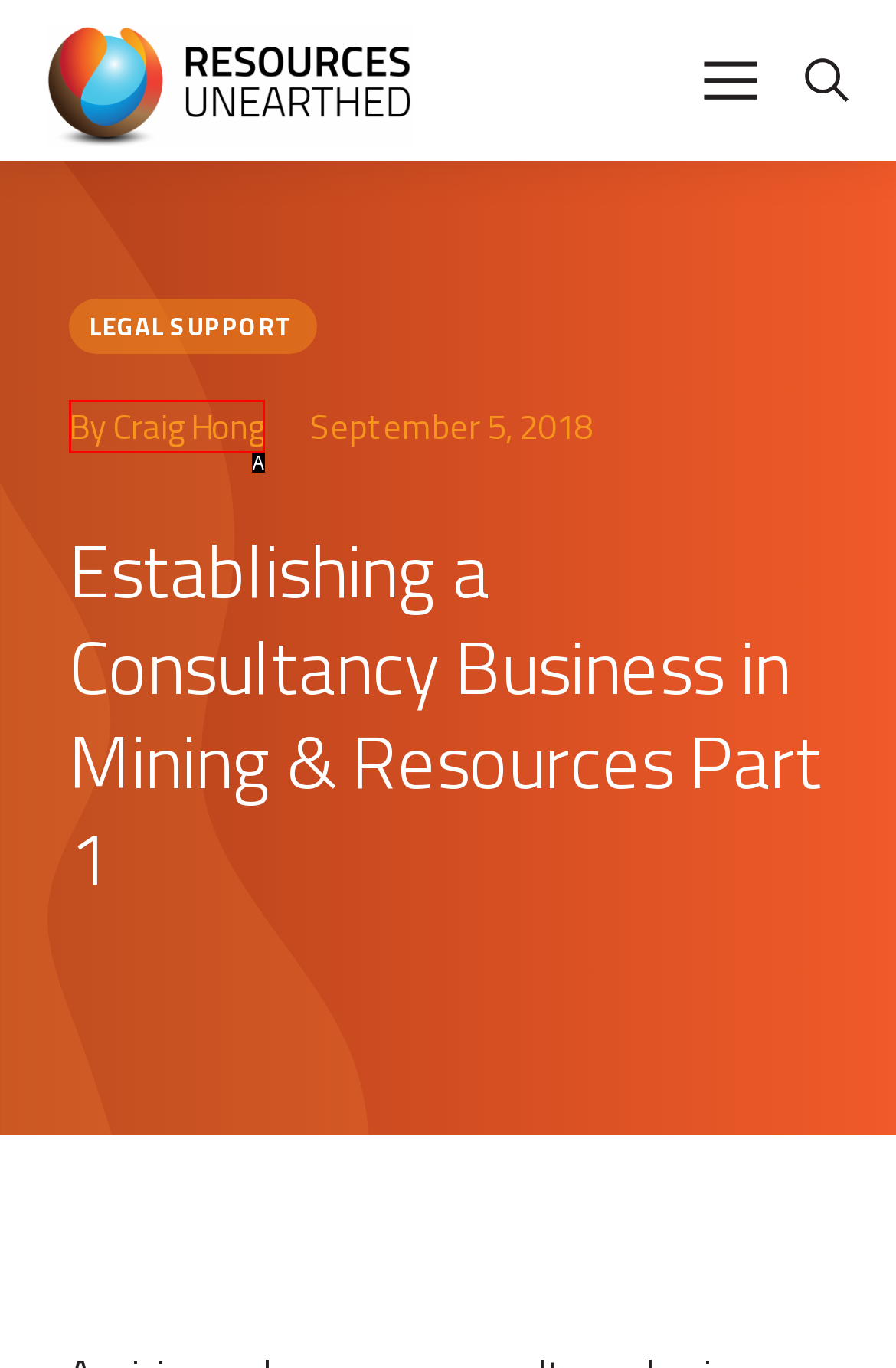Choose the HTML element that best fits the description: By Craig Hong. Answer with the option's letter directly.

A